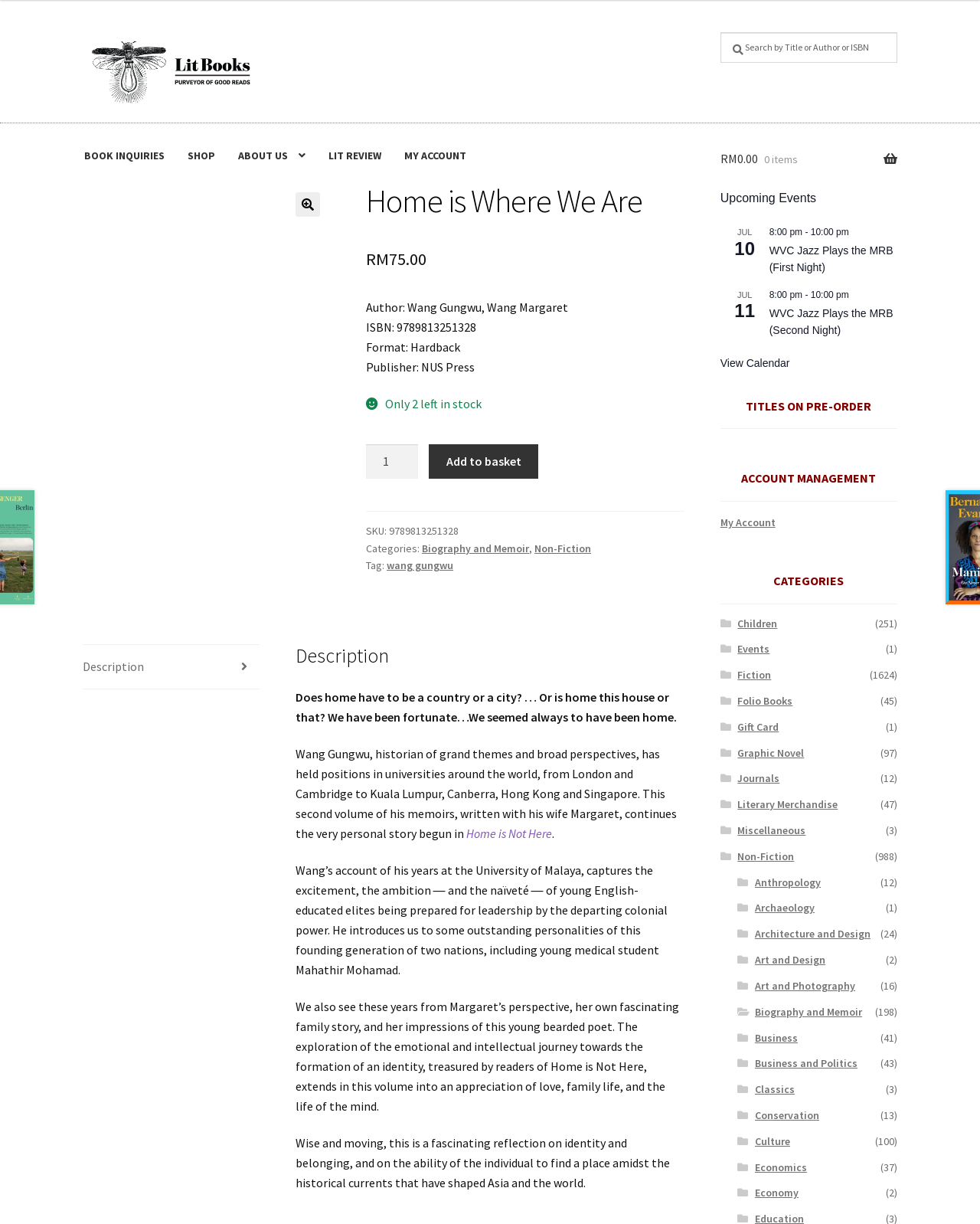What is the category of the book?
Examine the screenshot and reply with a single word or phrase.

Biography and Memoir, Non-Fiction